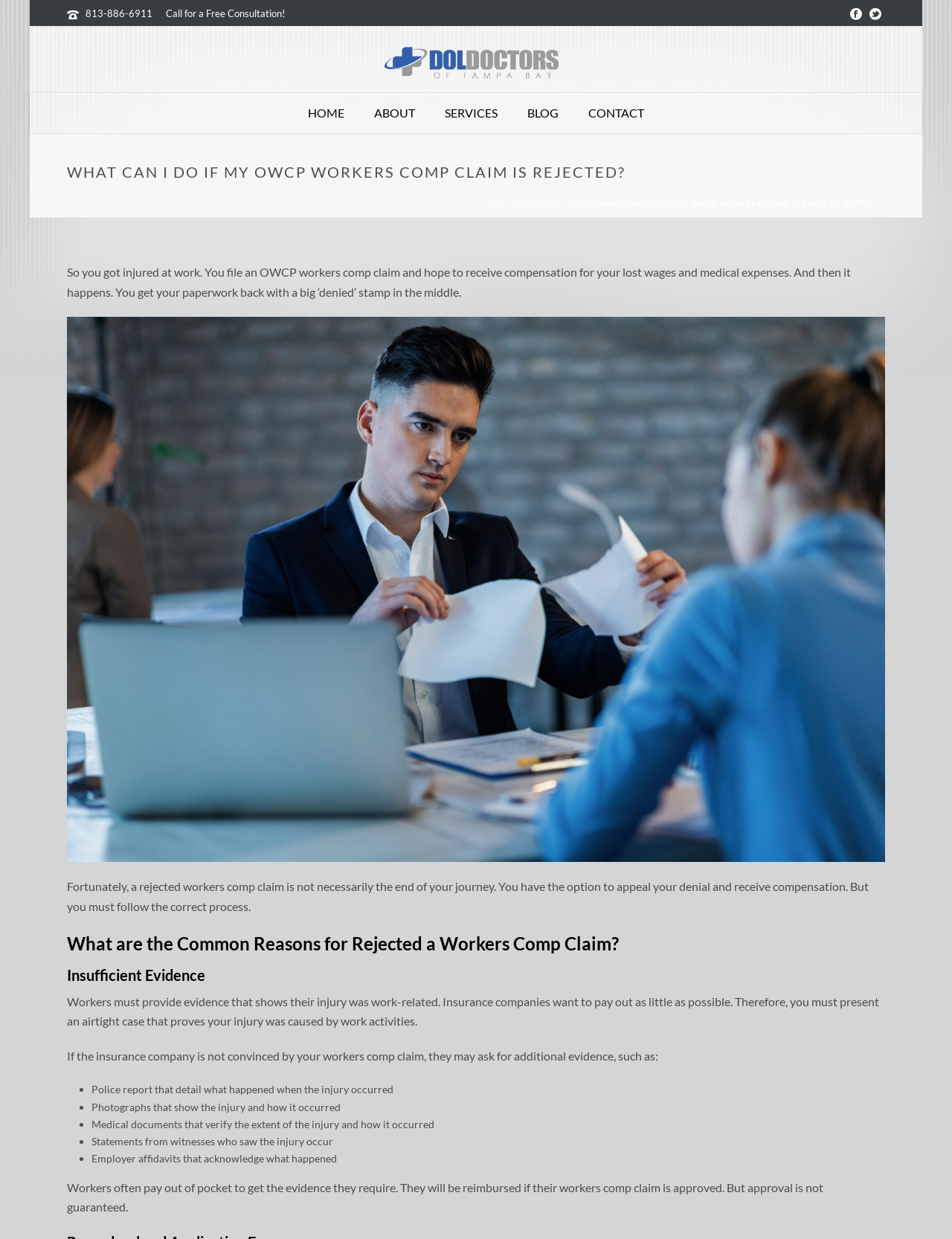Specify the bounding box coordinates of the region I need to click to perform the following instruction: "Call for a free consultation". The coordinates must be four float numbers in the range of 0 to 1, i.e., [left, top, right, bottom].

[0.09, 0.006, 0.16, 0.016]